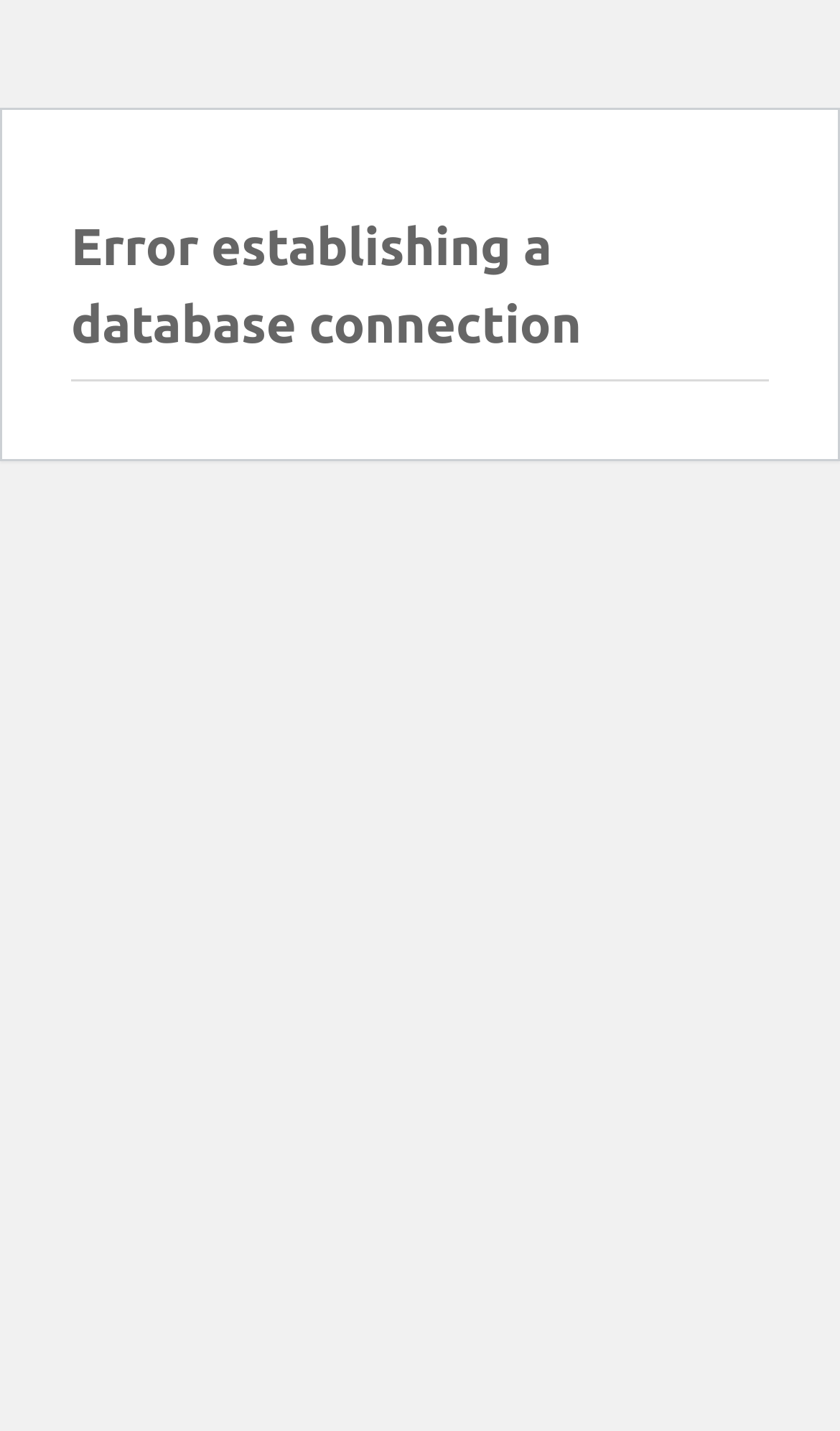Determine the webpage's heading and output its text content.

Error establishing a database connection